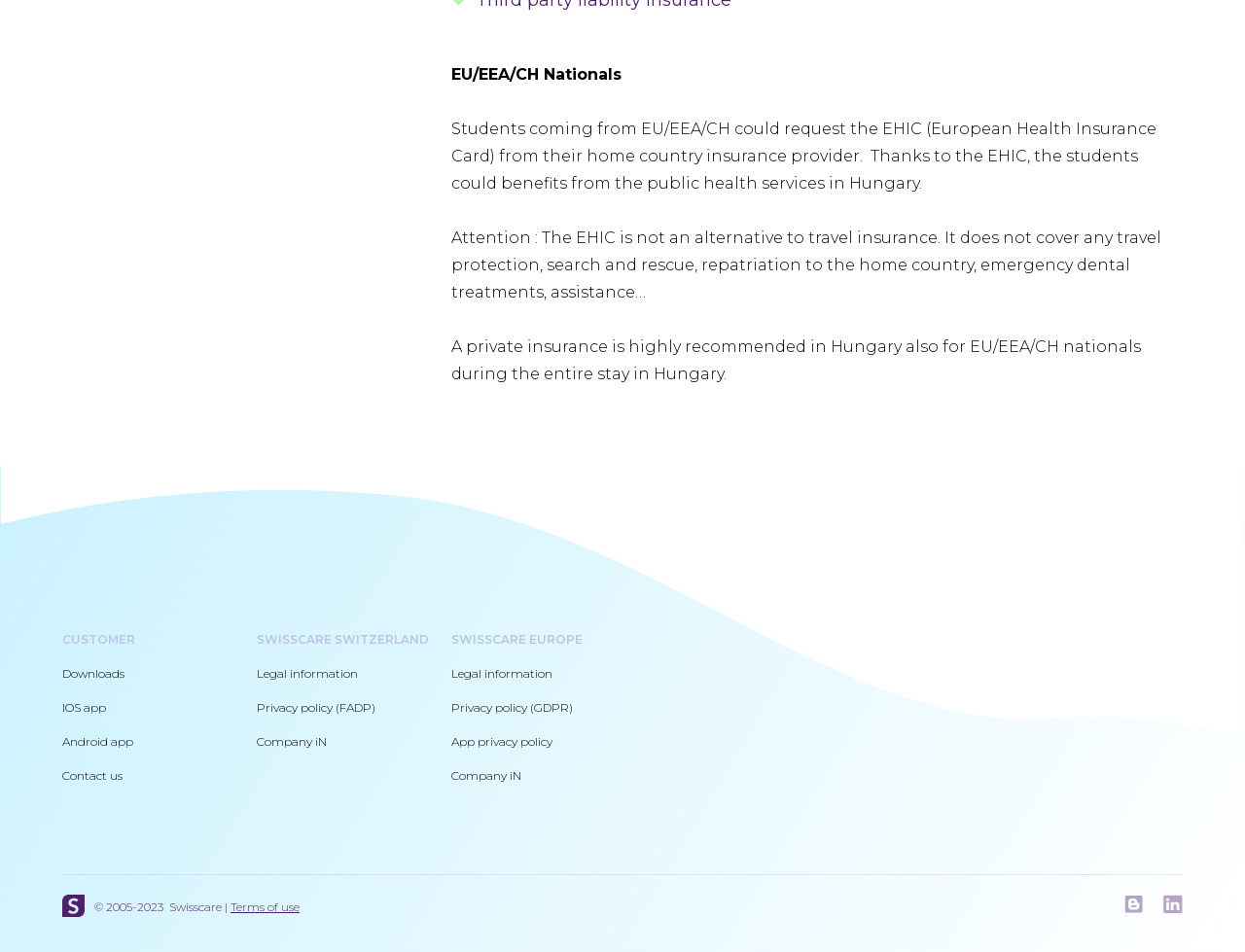Please provide a brief answer to the following inquiry using a single word or phrase:
What is the copyright year range for Swisscare?

2005-2023